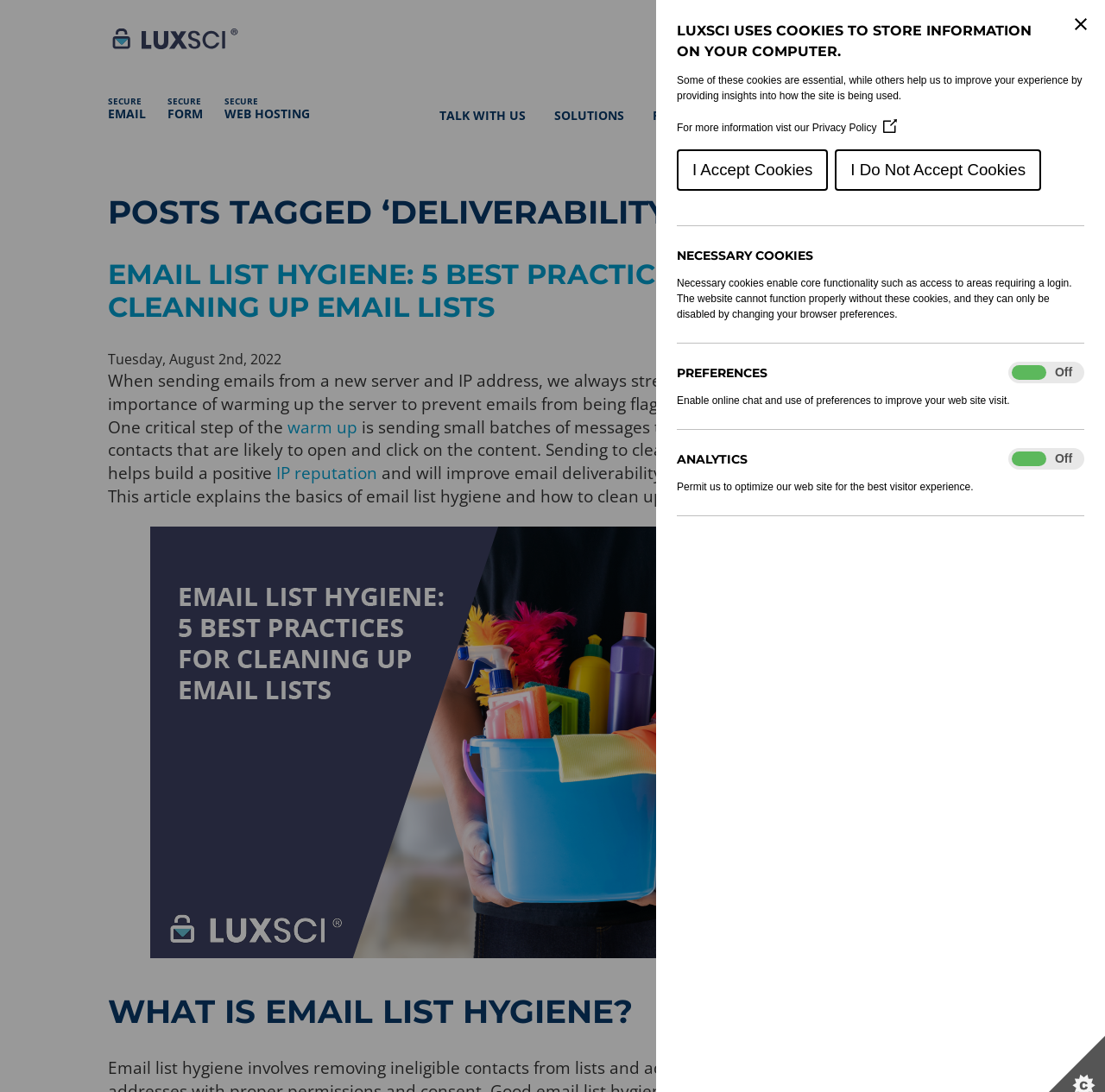Identify the bounding box coordinates of the clickable section necessary to follow the following instruction: "Search in the search box". The coordinates should be presented as four float numbers from 0 to 1, i.e., [left, top, right, bottom].

[0.725, 0.482, 0.841, 0.512]